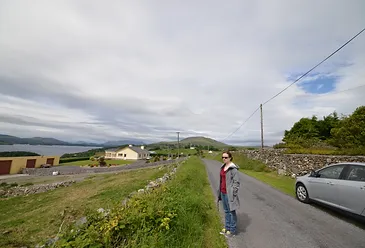Please provide a comprehensive answer to the question below using the information from the image: What is hinted at in the background of the image?

The traditional structures visible in the background of the image hint at the rich history of the area, which is an important aspect of the scene and the theme of genealogical research and ancestral visits.